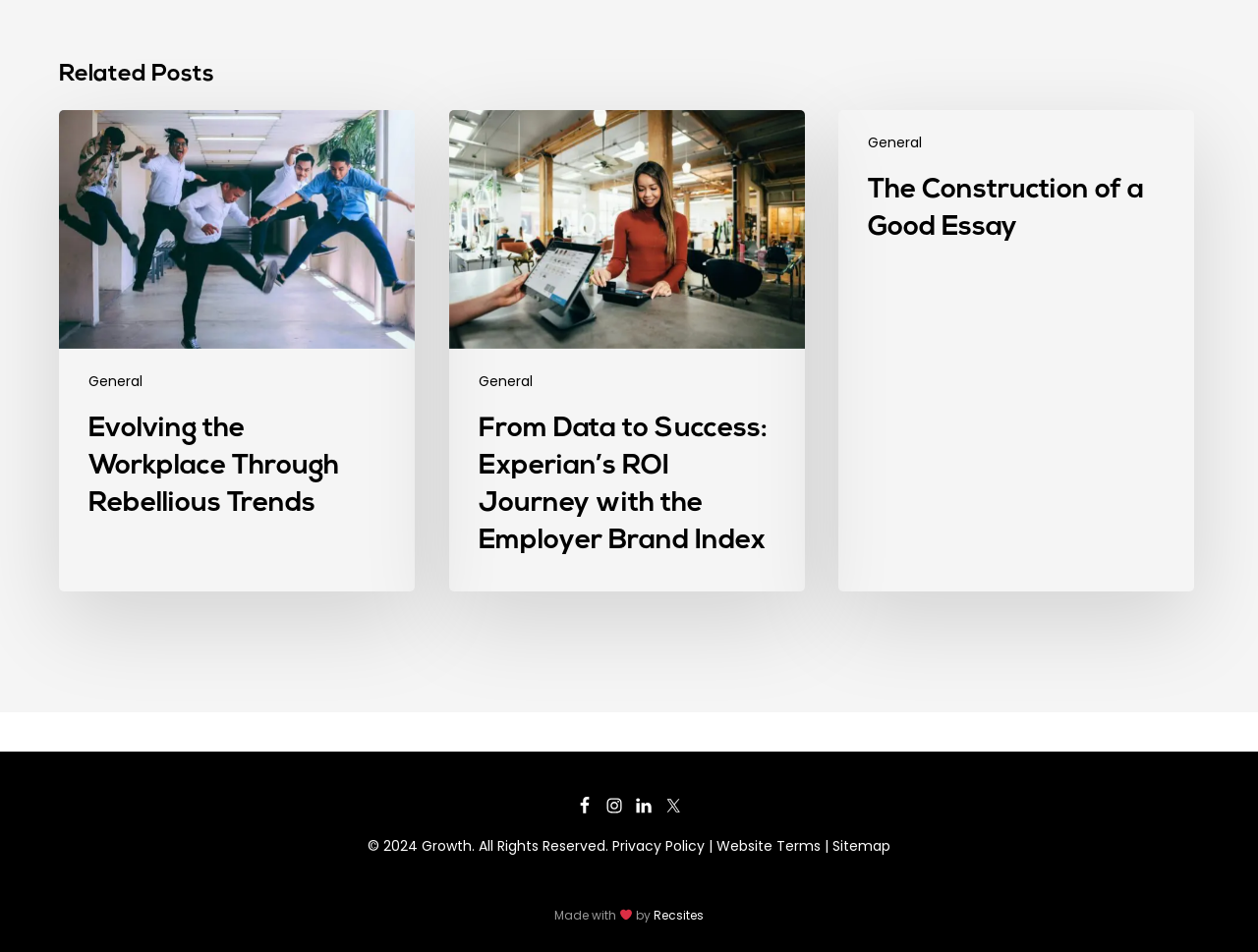Find the bounding box coordinates of the element I should click to carry out the following instruction: "Read the article From Data to Success: Experian’s ROI Journey with the Employer Brand Index".

[0.357, 0.115, 0.64, 0.621]